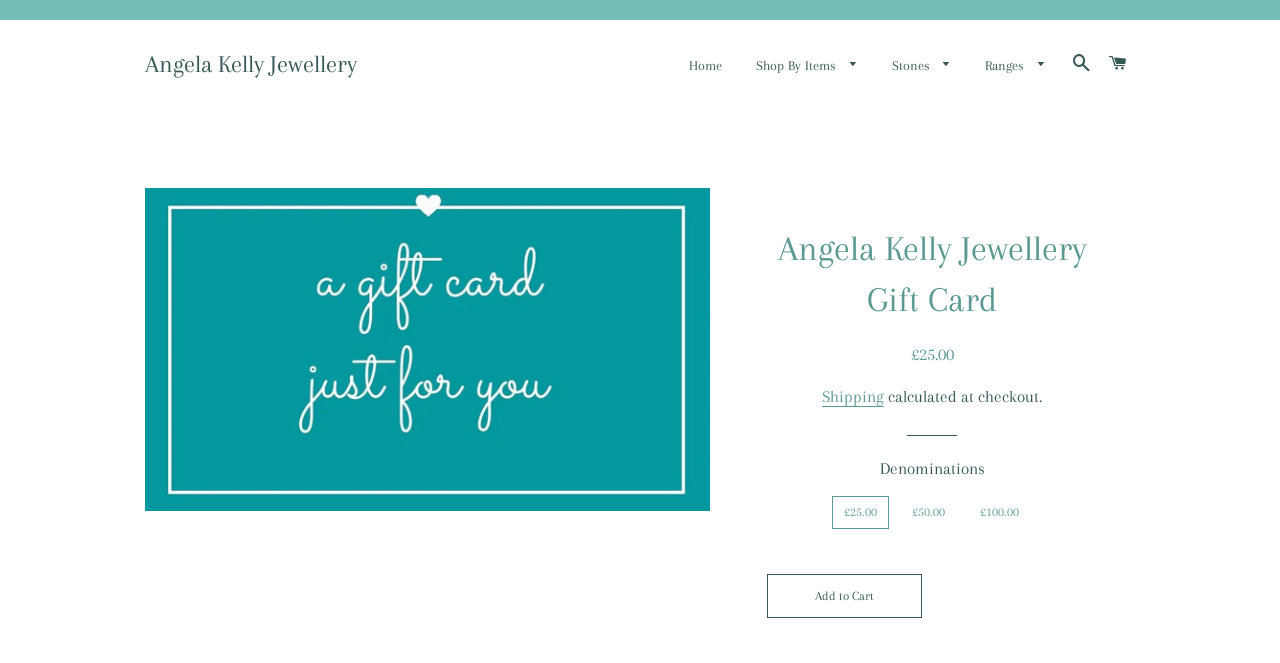Kindly determine the bounding box coordinates for the clickable area to achieve the given instruction: "Click the 'Add to Cart' button".

[0.6, 0.865, 0.721, 0.933]